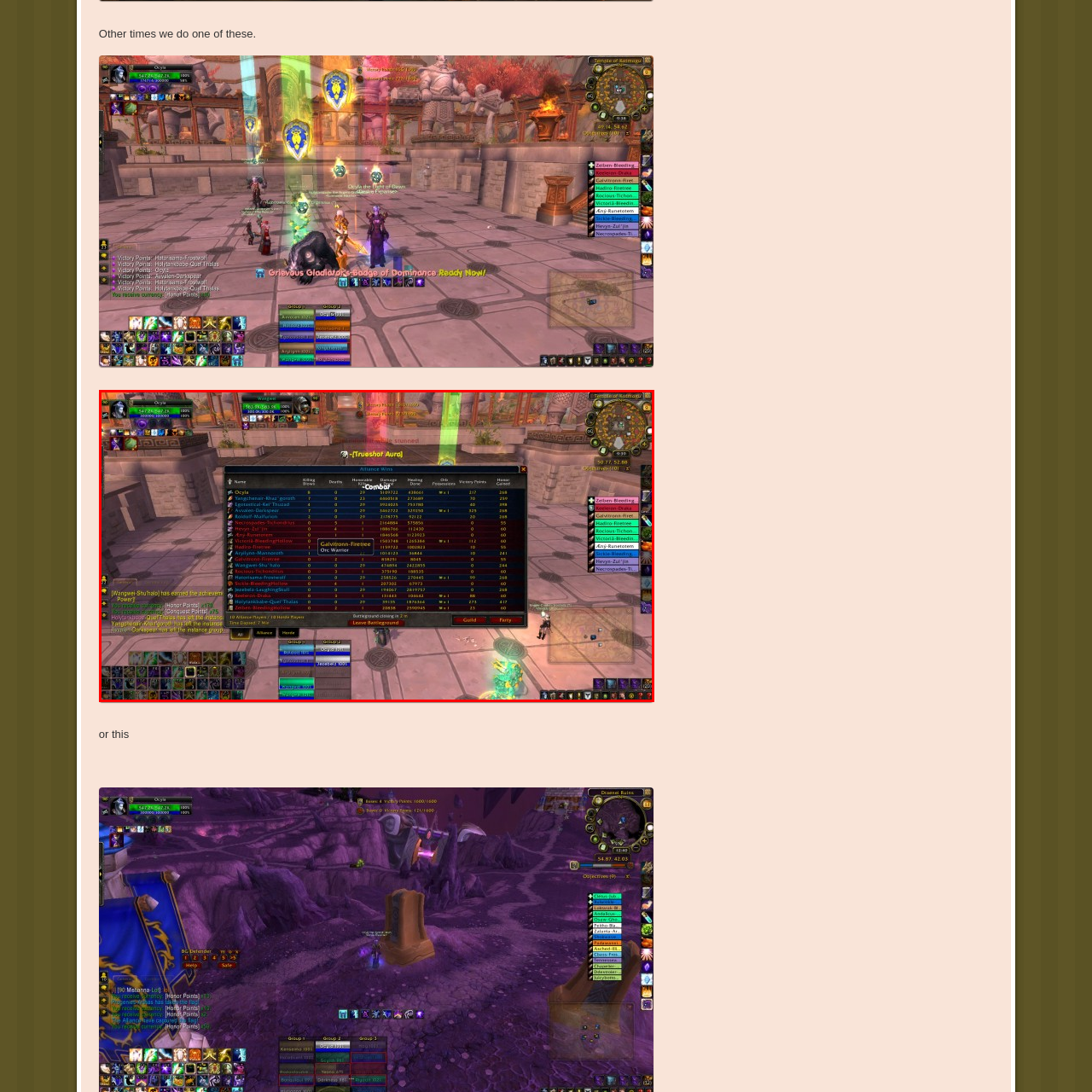Examine the area within the red bounding box and answer the following question using a single word or phrase:
What is the class of the player 'Galthorn-Firetree'?

Orc Warrior